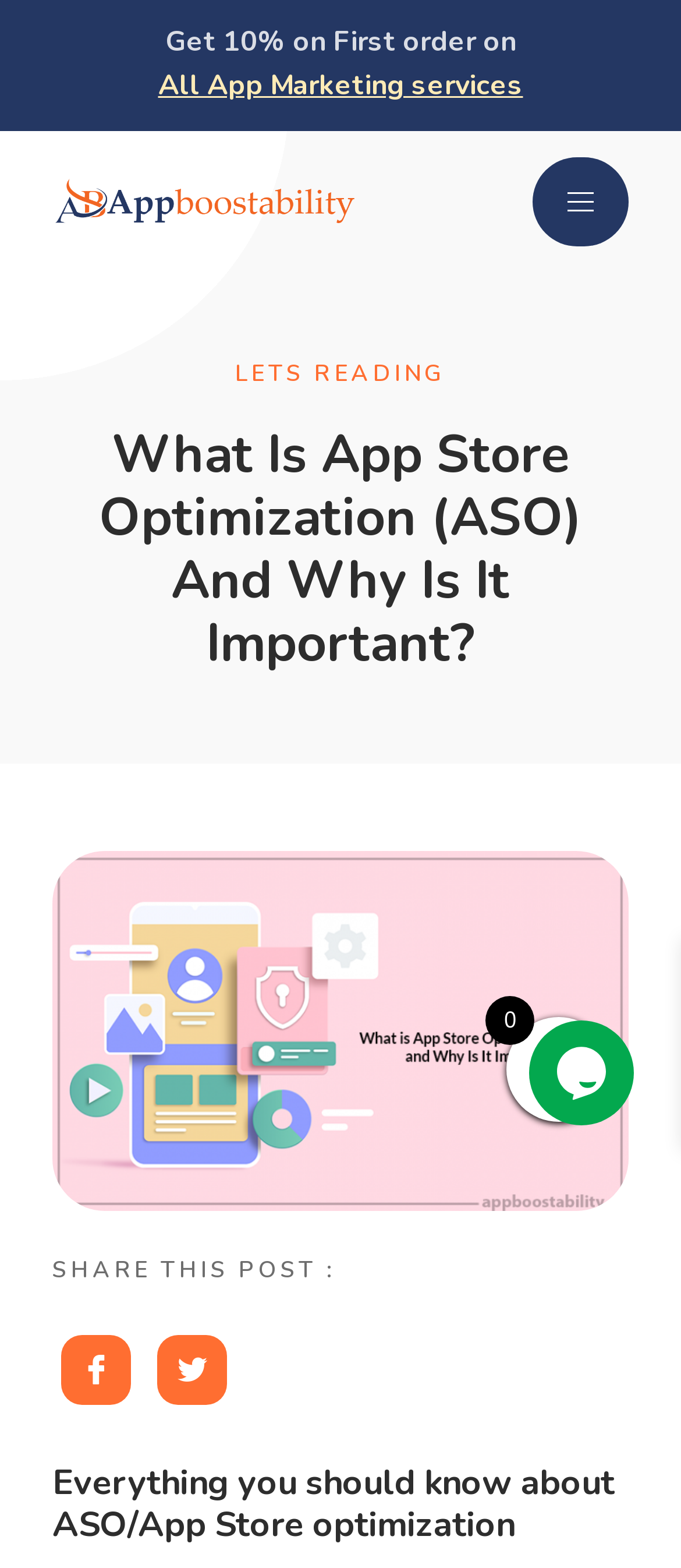What is the purpose of the 'hamburger-icon' button?
Please utilize the information in the image to give a detailed response to the question.

The 'hamburger-icon' button is typically used for menu navigation, and its location at the top-right corner of the page suggests that it is used to access a menu or navigation options.